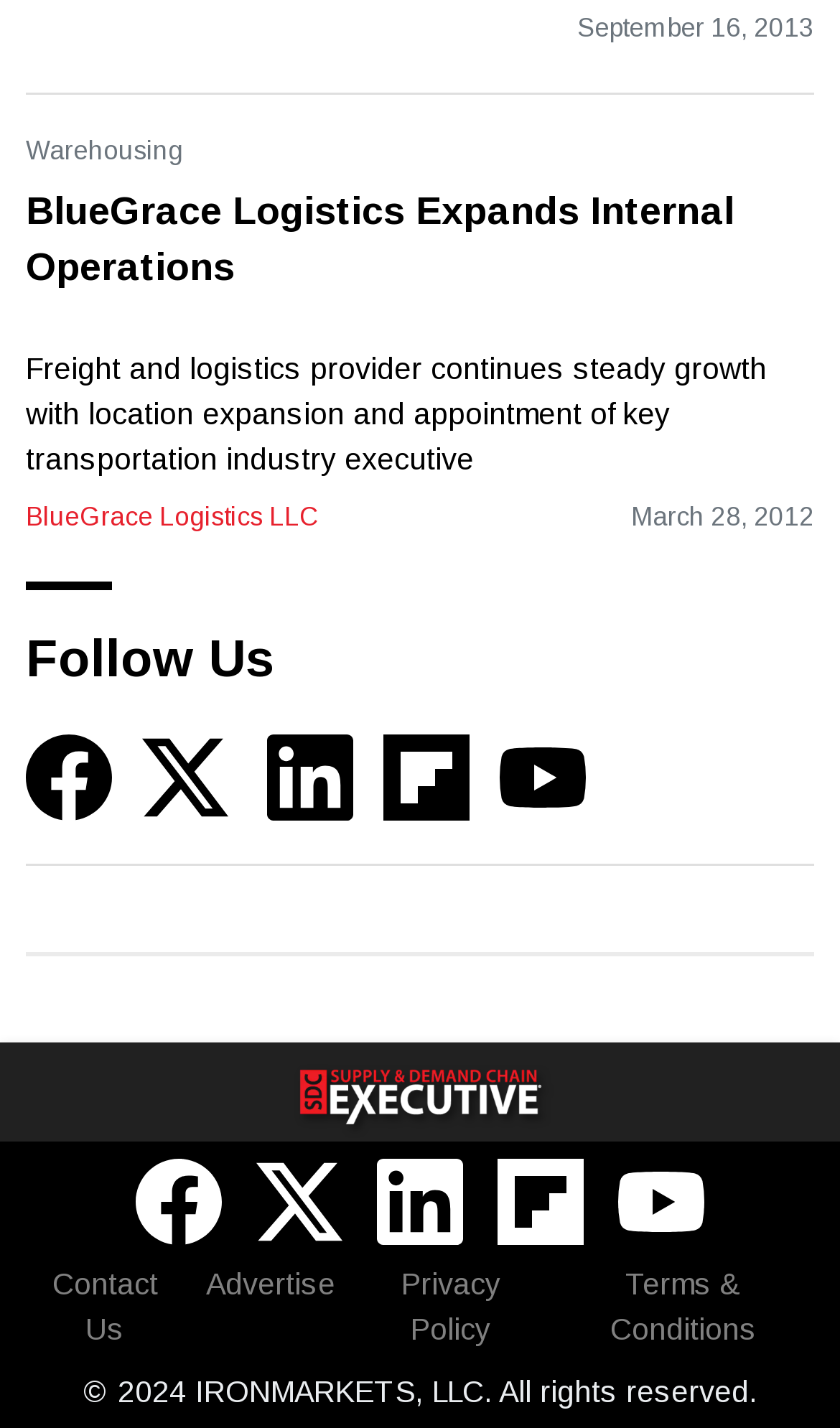Using the element description: "Twitter X icon", determine the bounding box coordinates. The coordinates should be in the format [left, top, right, bottom], with values between 0 and 1.

[0.305, 0.811, 0.408, 0.872]